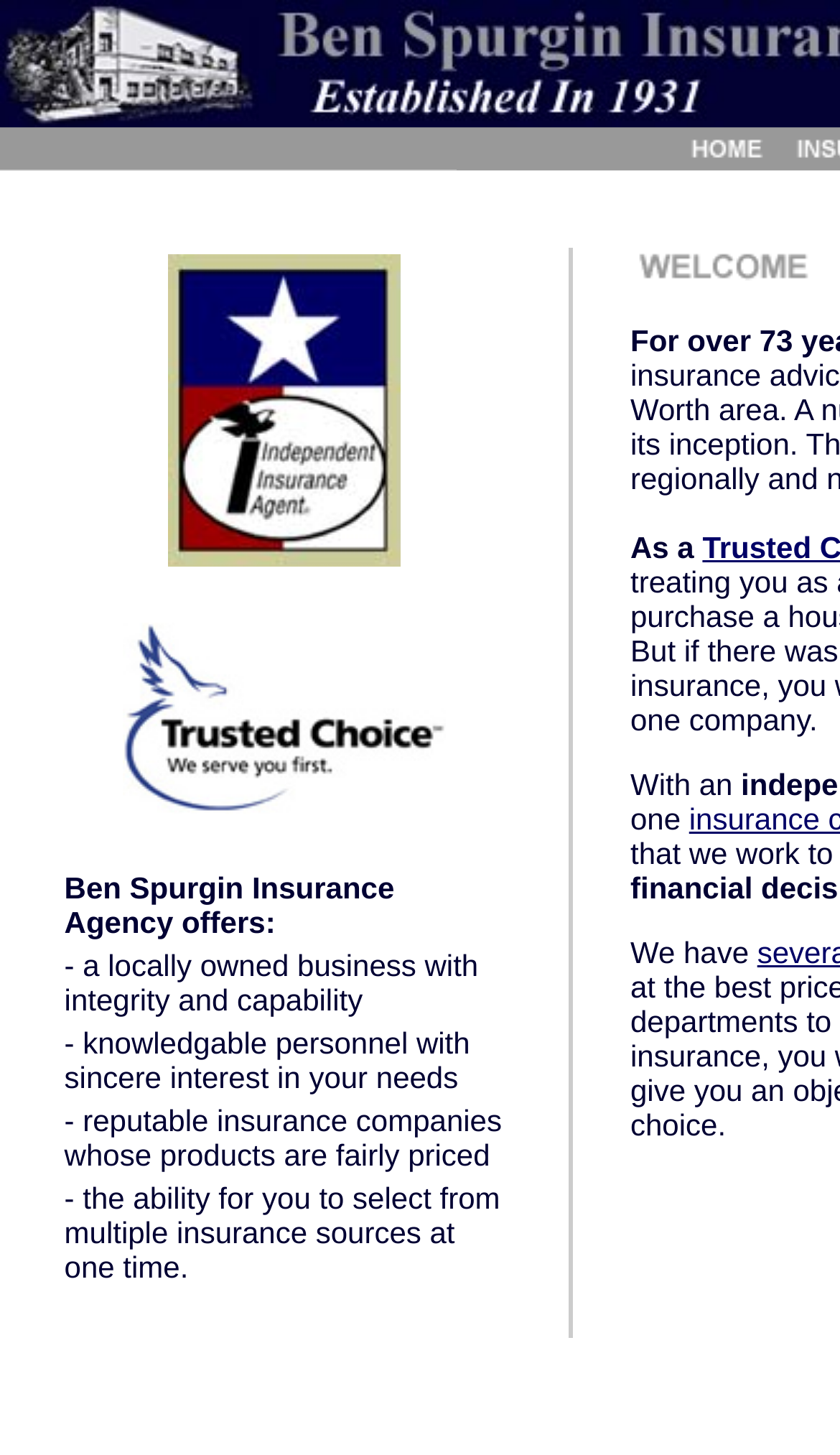How many columns are in the top-most table?
Answer the question with a detailed explanation, including all necessary information.

The top-most table has three LayoutTableCells with bounding box coordinates that suggest they are arranged horizontally, indicating that there are three columns in the table.